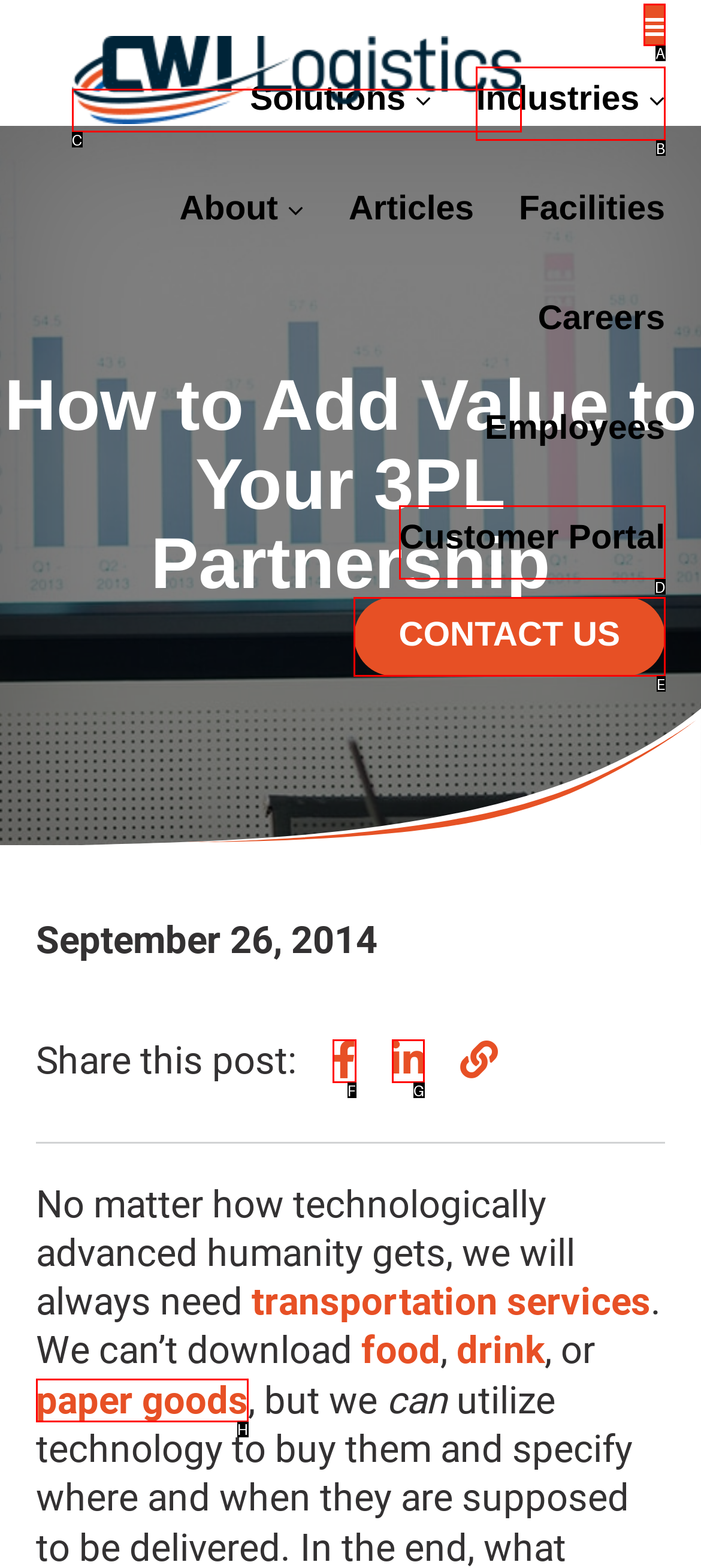Assess the description: title="Share article on Facebook" and select the option that matches. Provide the letter of the chosen option directly from the given choices.

F